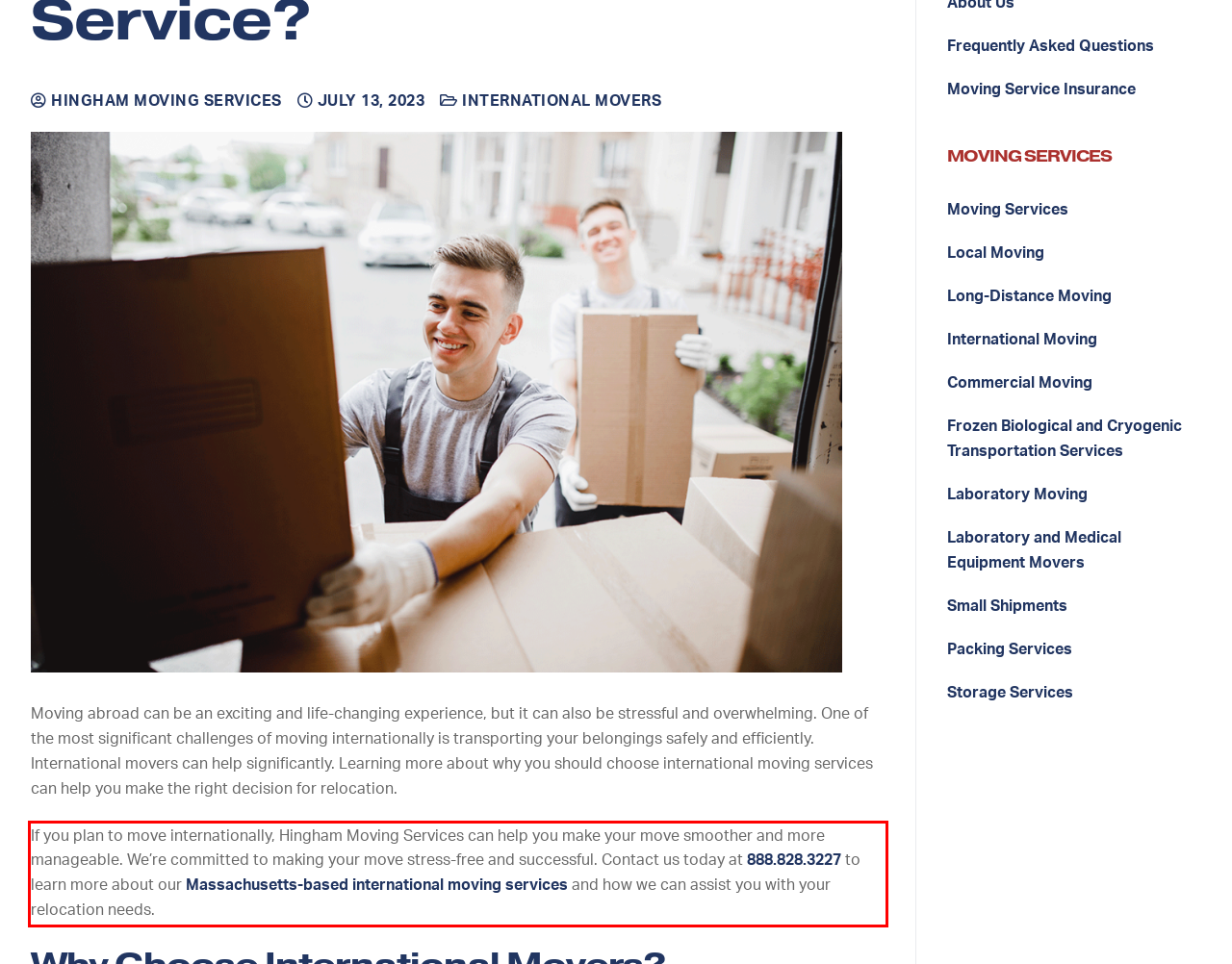Within the screenshot of a webpage, identify the red bounding box and perform OCR to capture the text content it contains.

If you plan to move internationally, Hingham Moving Services can help you make your move smoother and more manageable. We’re committed to making your move stress-free and successful. Contact us today at 888.828.3227 to learn more about our Massachusetts-based international moving services and how we can assist you with your relocation needs.